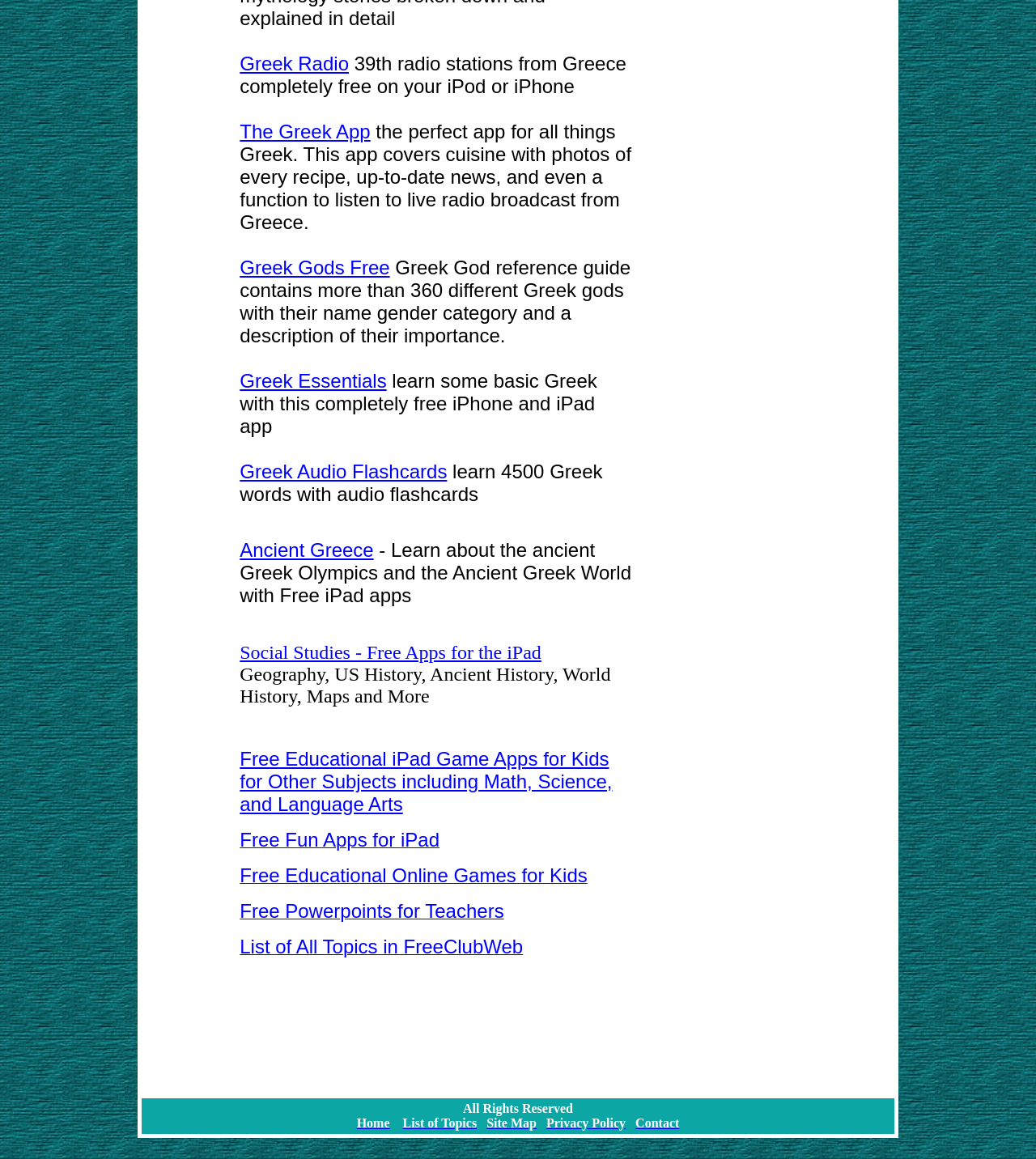Answer the question using only a single word or phrase: 
What is the name of the reference guide that contains more than 360 Greek gods?

Greek Gods Free